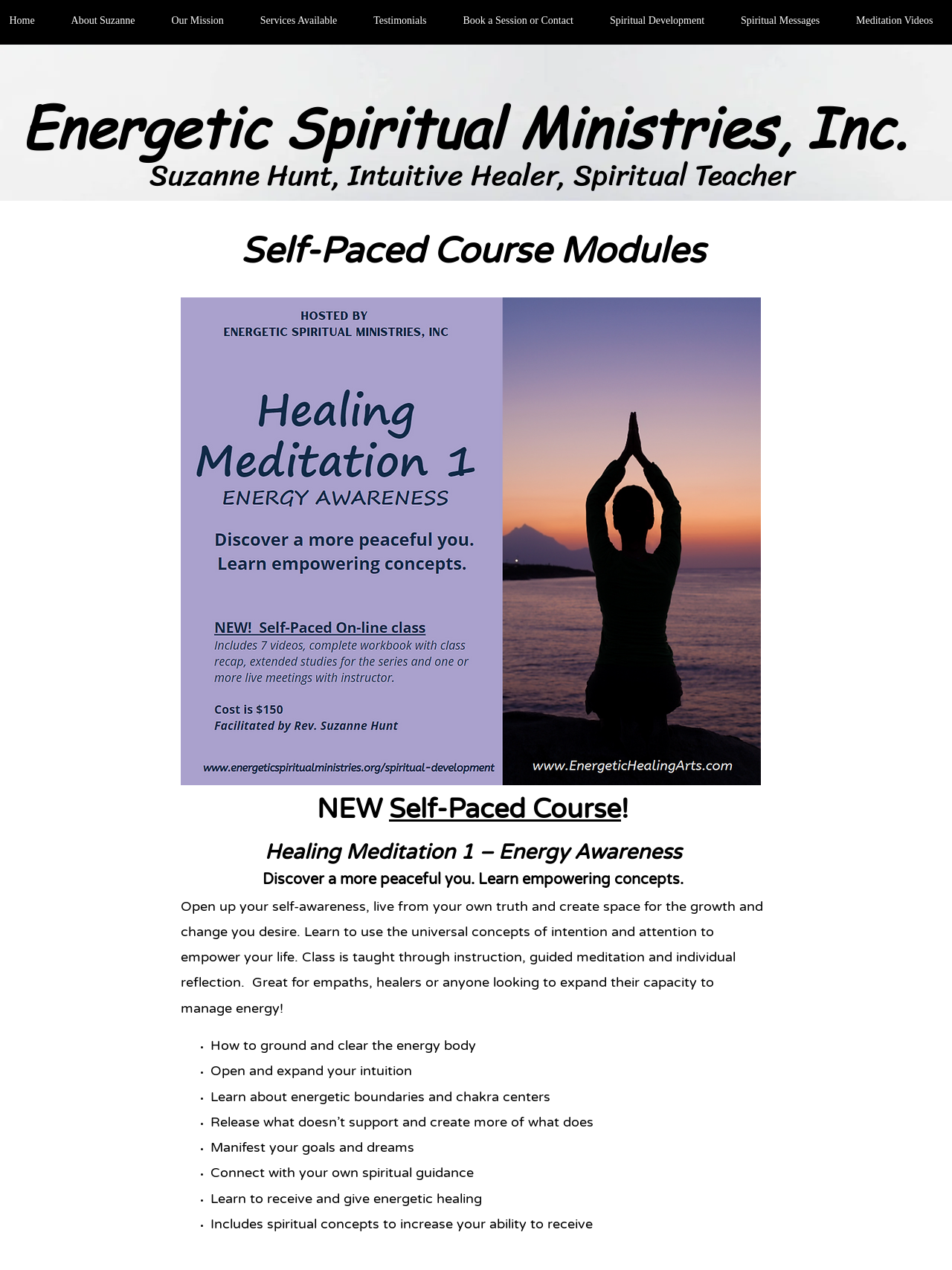Generate a comprehensive caption for the webpage you are viewing.

The webpage is about Energetic Spiritual Ministries, Inc., and its founder Suzanne Hunt, an intuitive healer and spiritual teacher. At the top, there is a heading with the organization's name, followed by a subheading with Suzanne's name and title. Below this, there is a row of links to different sections of the website, including "About Suzanne", "Our Mission", "Services Available", "Testimonials", "Book a Session or Contact", "Spiritual Development", and "Spiritual Messages" and "Meditation Videos".

Further down, there is a heading that reads "Self-Paced Course Modules", followed by a subheading that announces a new self-paced course called "Healing Meditation 1 – Energy Awareness". This course is described as a way to discover a more peaceful self, learn empowering concepts, and expand one's capacity to manage energy. The course is taught through instruction, guided meditation, and individual reflection, and is suitable for empaths, healers, or anyone looking to expand their capacity to manage energy.

Below the course description, there is a list of topics covered in the course, including how to ground and clear the energy body, open and expand one's intuition, learn about energetic boundaries and chakra centers, release what doesn't support and create more of what does, manifest goals and dreams, connect with one's own spiritual guidance, learn to receive and give energetic healing, and increase one's ability to receive spiritual concepts.